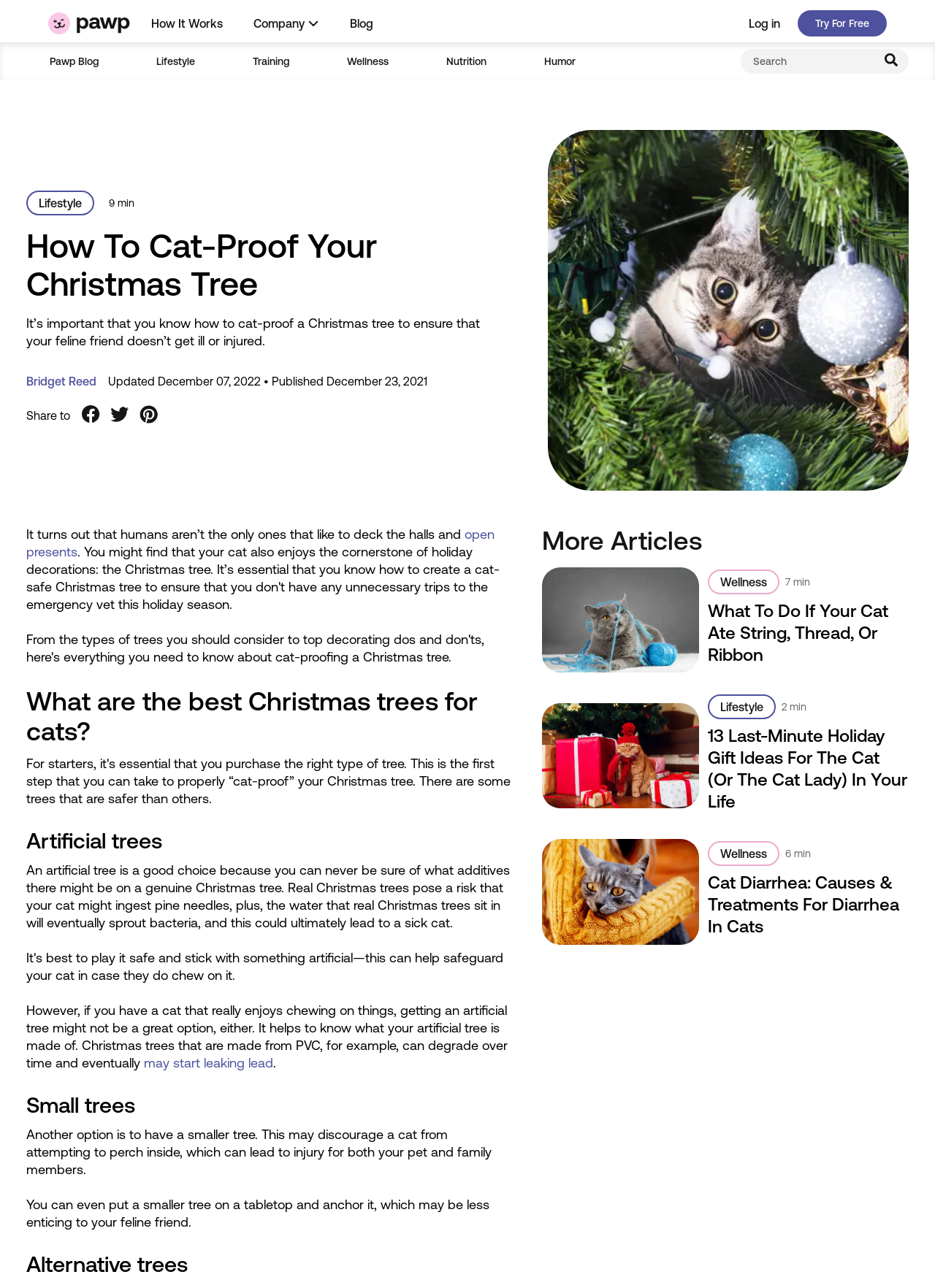What is the recommended type of Christmas tree for cat owners? Analyze the screenshot and reply with just one word or a short phrase.

Artificial trees